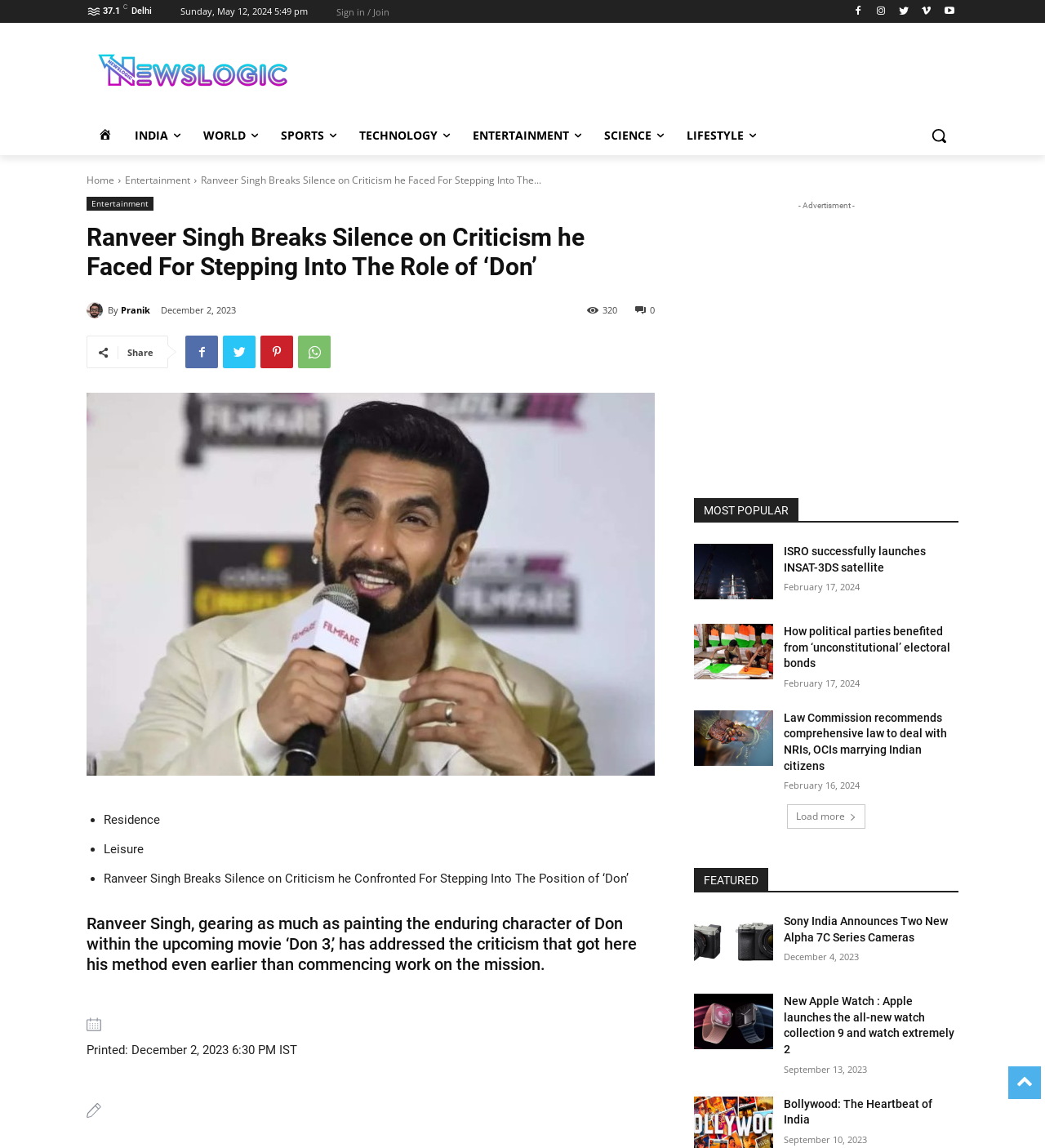Please identify the bounding box coordinates of the element that needs to be clicked to perform the following instruction: "Click on the 'Sign in / Join' link".

[0.322, 0.006, 0.373, 0.014]